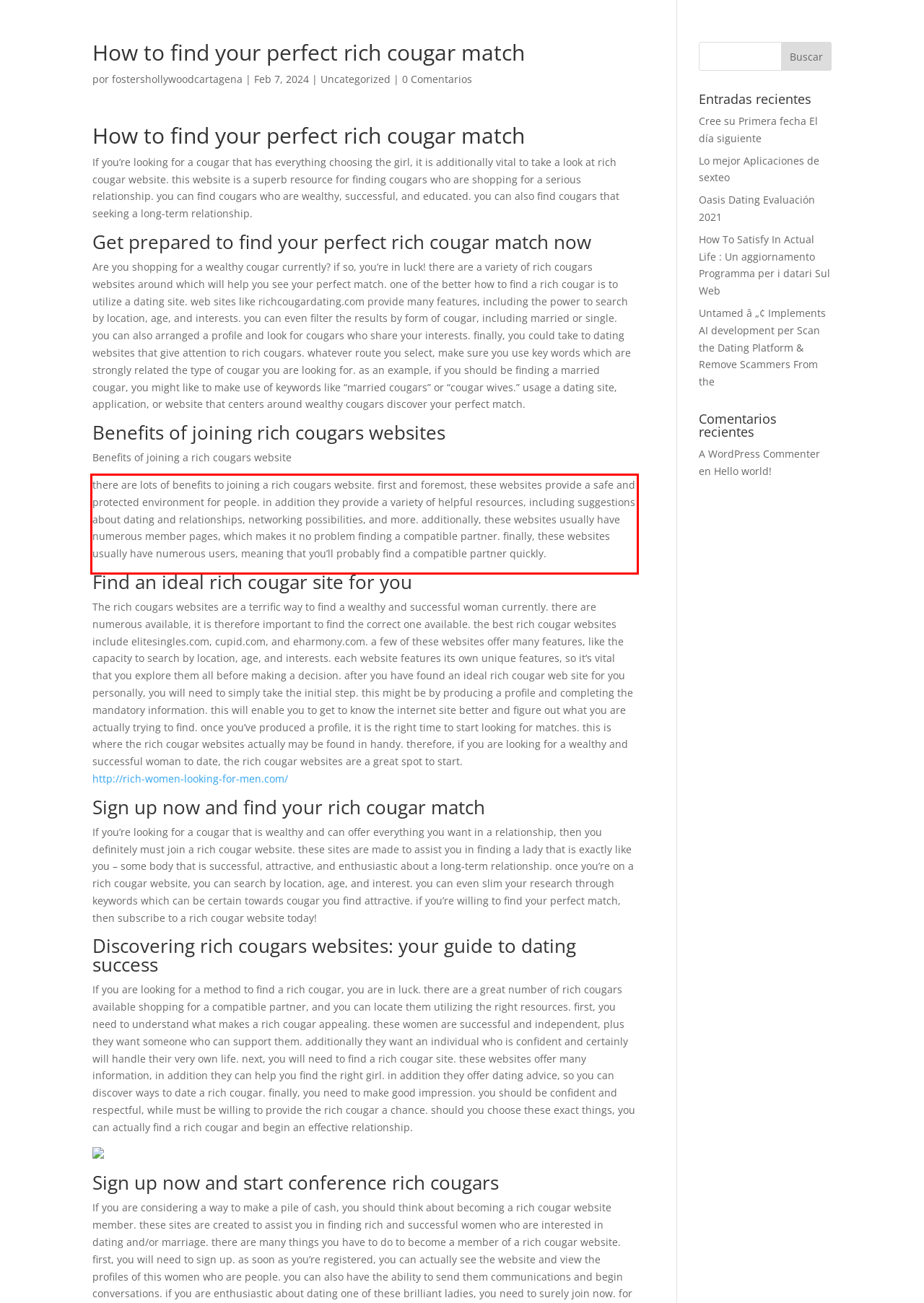In the screenshot of the webpage, find the red bounding box and perform OCR to obtain the text content restricted within this red bounding box.

there are lots of benefits to joining a rich cougars website. first and foremost, these websites provide a safe and protected environment for people. in addition they provide a variety of helpful resources, including suggestions about dating and relationships, networking possibilities, and more. additionally, these websites usually have numerous member pages, which makes it no problem finding a compatible partner. finally, these websites usually have numerous users, meaning that you’ll probably find a compatible partner quickly.